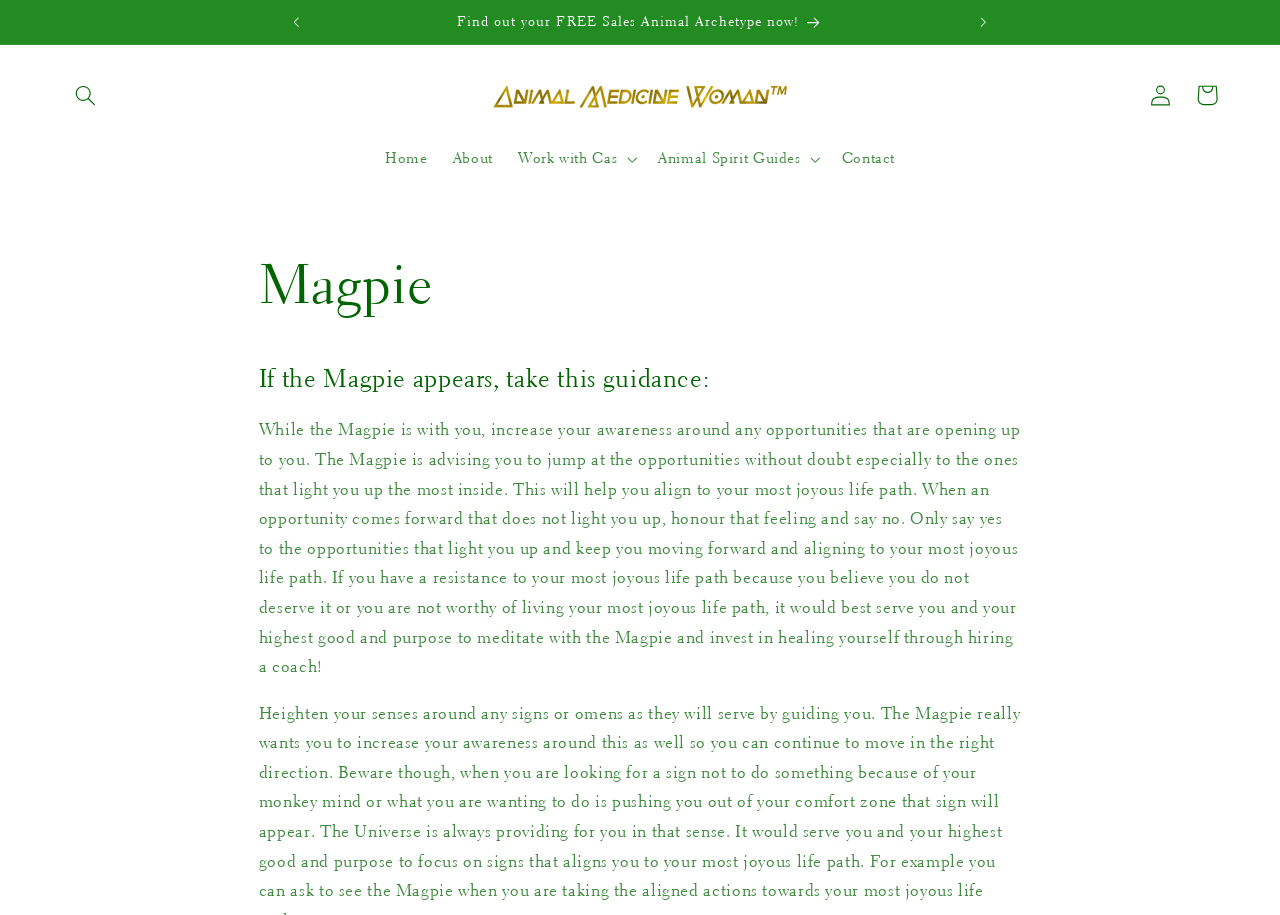Indicate the bounding box coordinates of the clickable region to achieve the following instruction: "Search."

[0.049, 0.079, 0.085, 0.129]